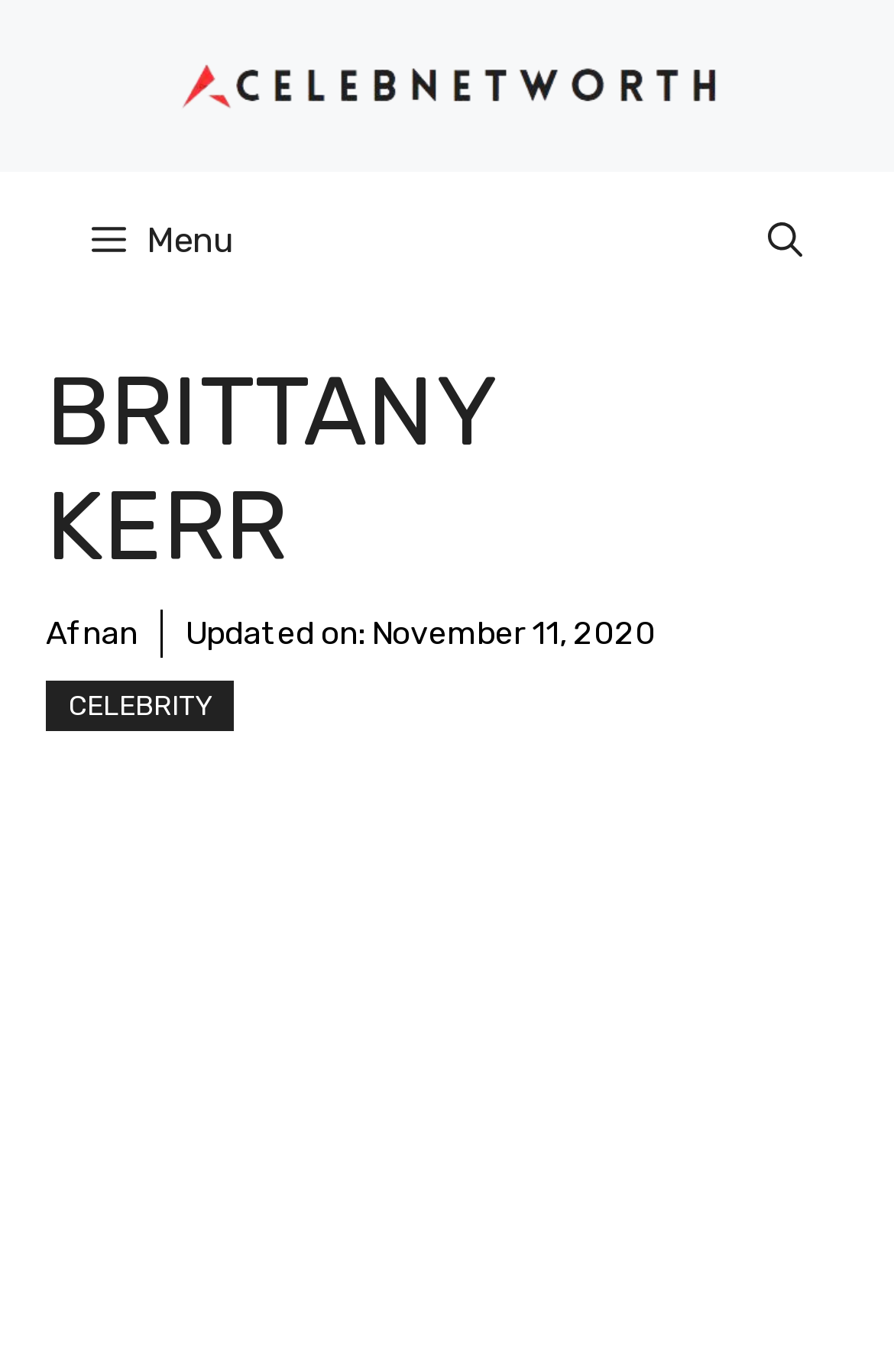What is the purpose of the button on the top right corner?
Can you provide a detailed and comprehensive answer to the question?

I found the answer by examining the navigation element 'Primary' and its child elements, where I found a button with the text 'Open search', which suggests that clicking this button will open a search function.